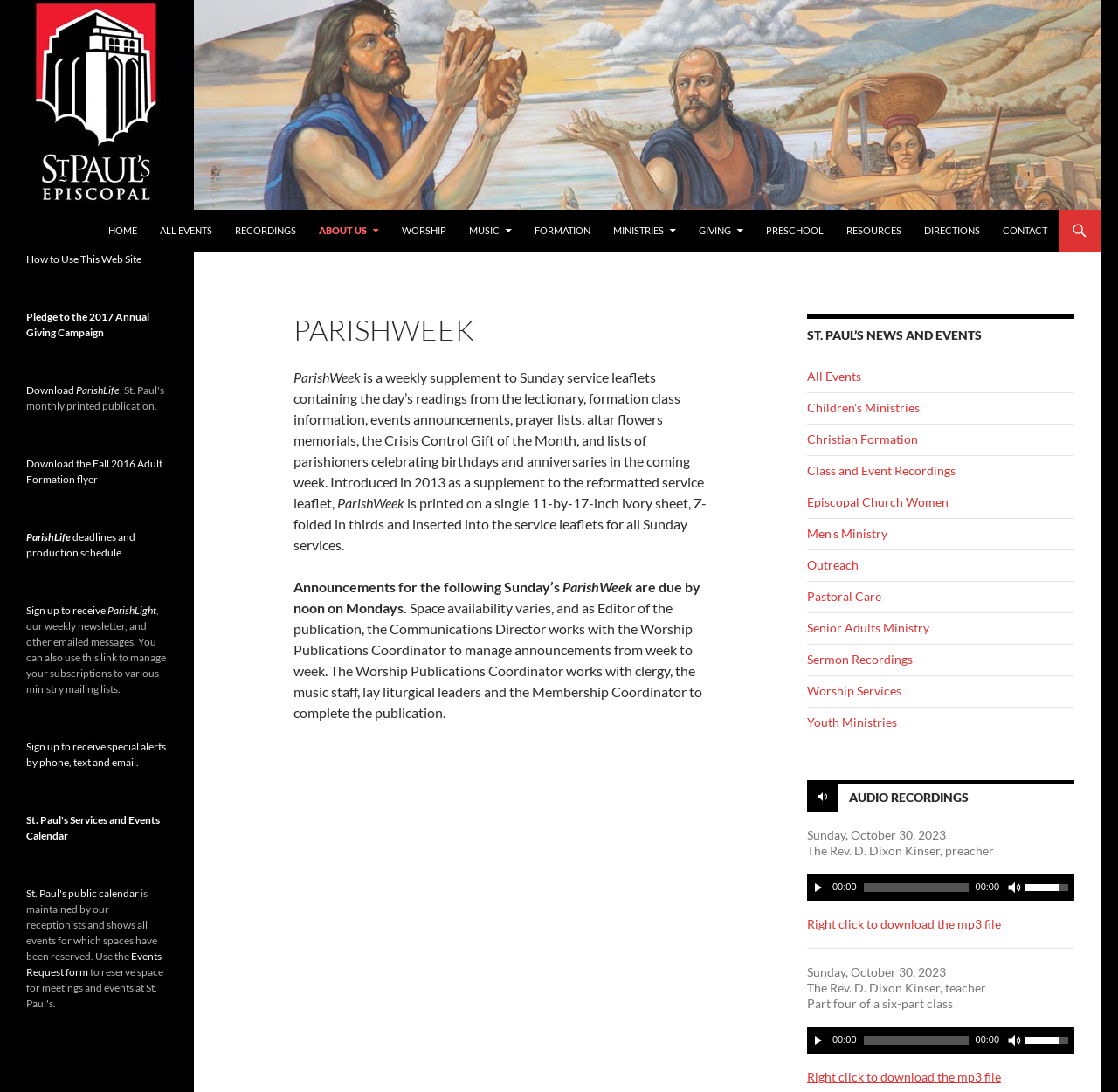Please answer the following question as detailed as possible based on the image: 
What is the name of the church?

The name of the church can be found in the top-left corner of the webpage, where it is written as 'ParishWeek | St. Paul's Episcopal Church'. It is also mentioned in the image and link elements with the same text.